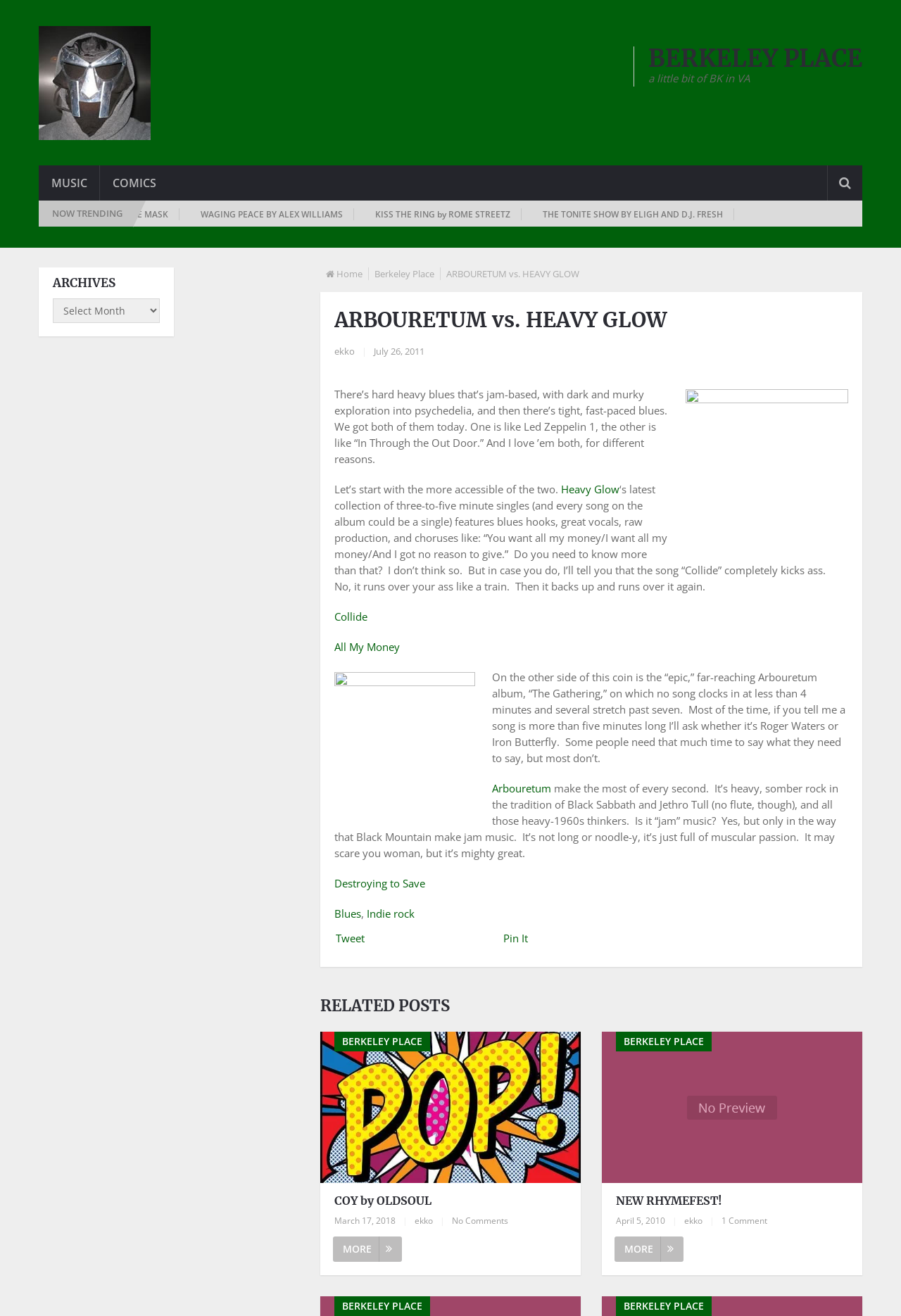Please mark the bounding box coordinates of the area that should be clicked to carry out the instruction: "Click on the 'Top 5 Bluetooth Speaker Sound Systems' review".

None